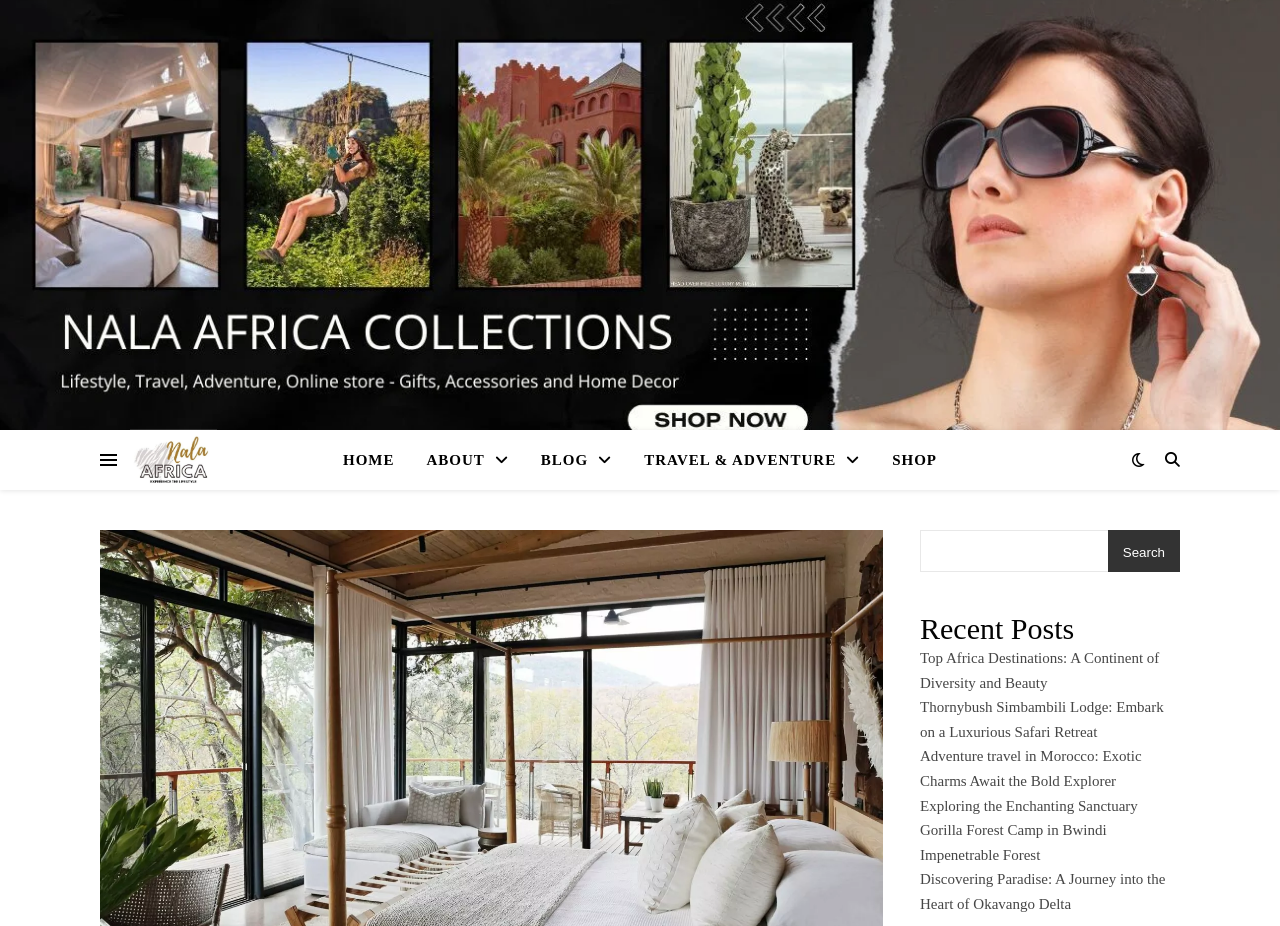Using the information from the screenshot, answer the following question thoroughly:
What is the last recent post?

I looked at the list of recent posts and found that the last one is Discovering Paradise: A Journey into the Heart of Okavango Delta.